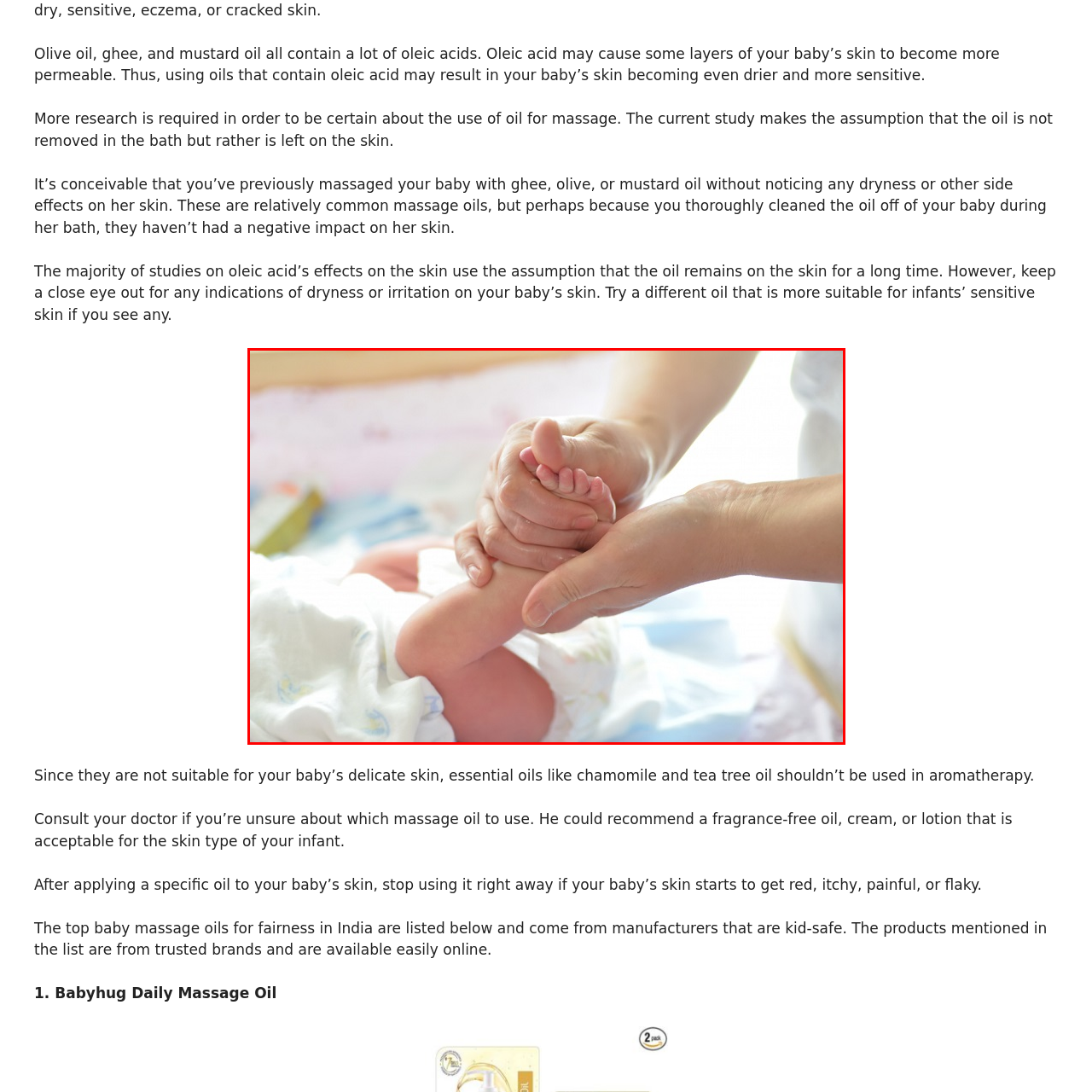Pay attention to the section outlined in red, What is the atmosphere in the image? 
Reply with a single word or phrase.

Warm and nurturing